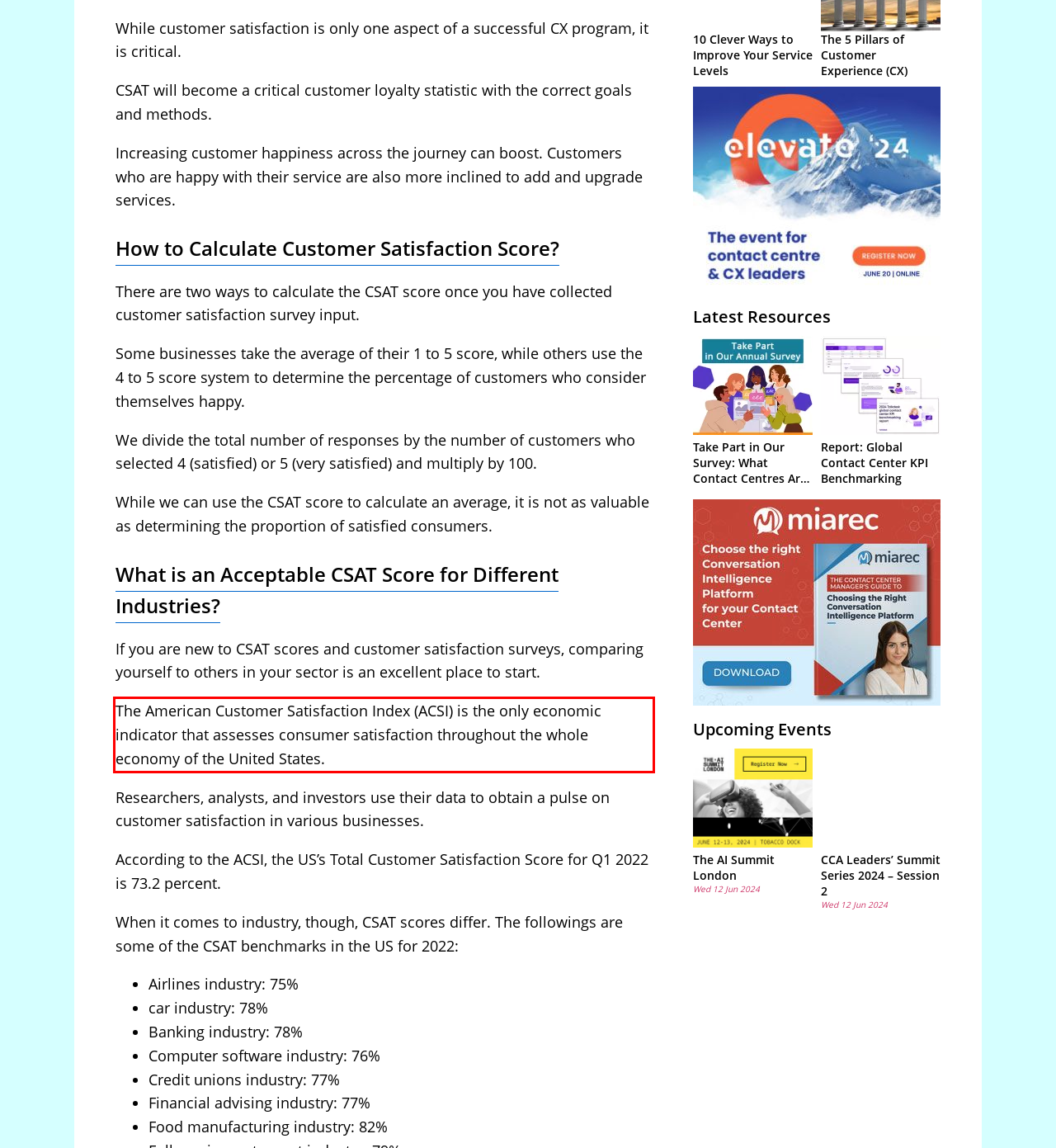Please identify and extract the text content from the UI element encased in a red bounding box on the provided webpage screenshot.

The American Customer Satisfaction Index (ACSI) is the only economic indicator that assesses consumer satisfaction throughout the whole economy of the United States.